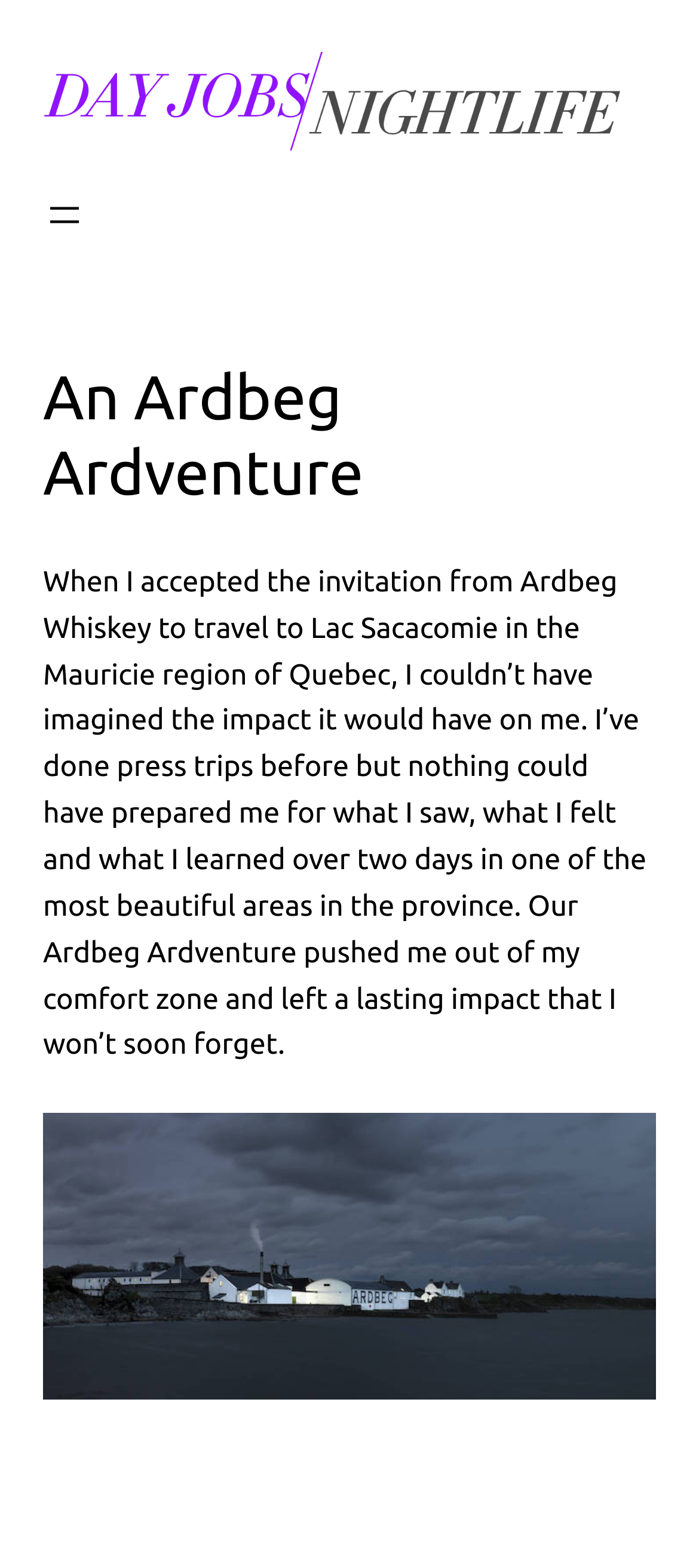Where did the author travel to?
Look at the screenshot and respond with one word or a short phrase.

Lac Sacacomie, Quebec